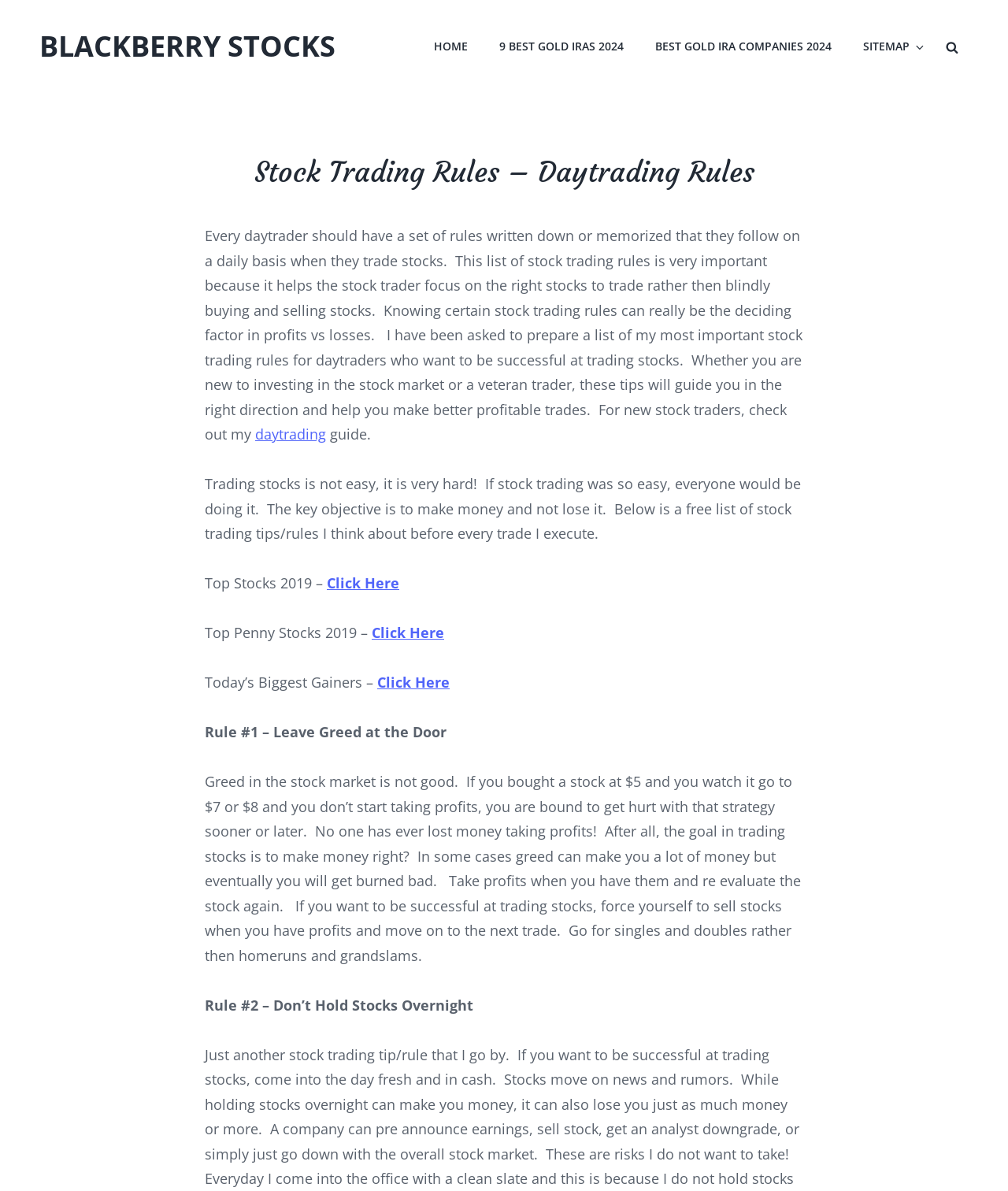Respond to the following question with a brief word or phrase:
What is the link below the text 'Today’s Biggest Gainers –'?

Click Here